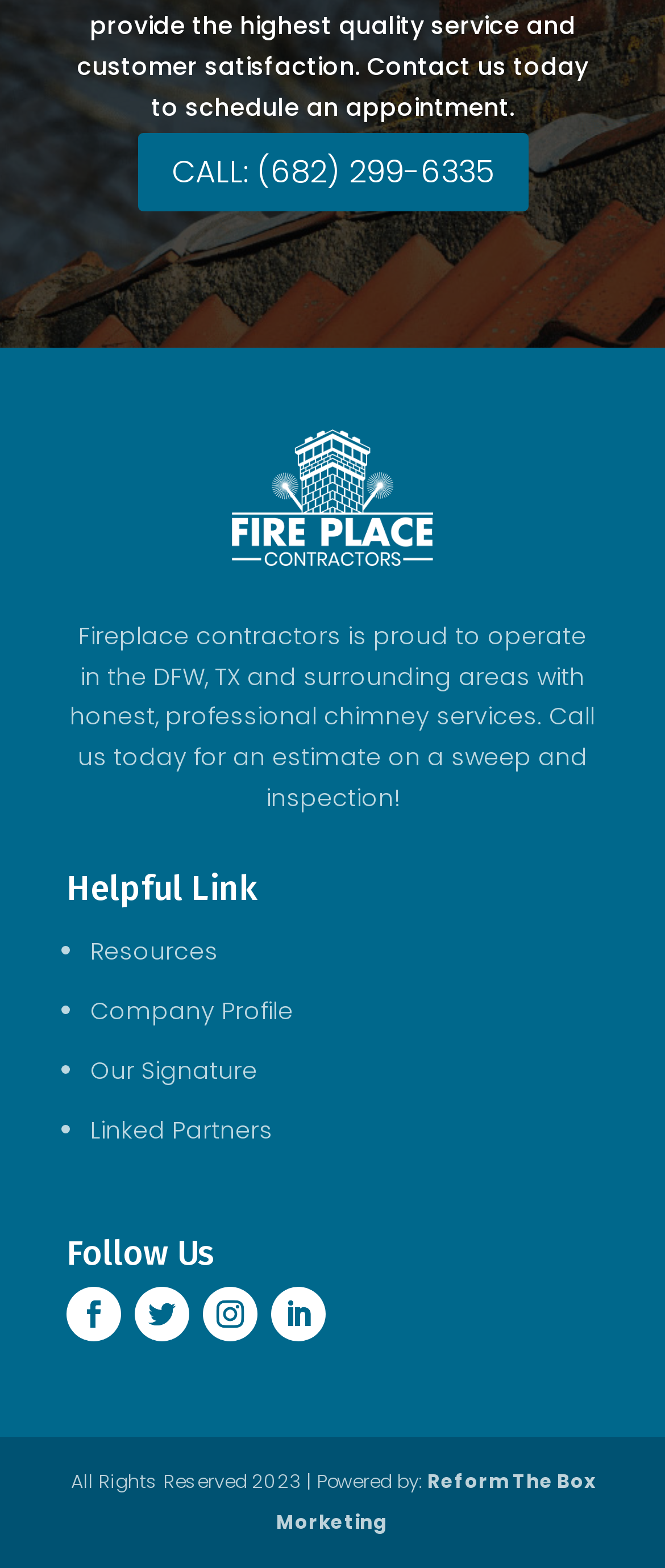Use a single word or phrase to answer this question: 
What is the year of copyright for the website?

2023